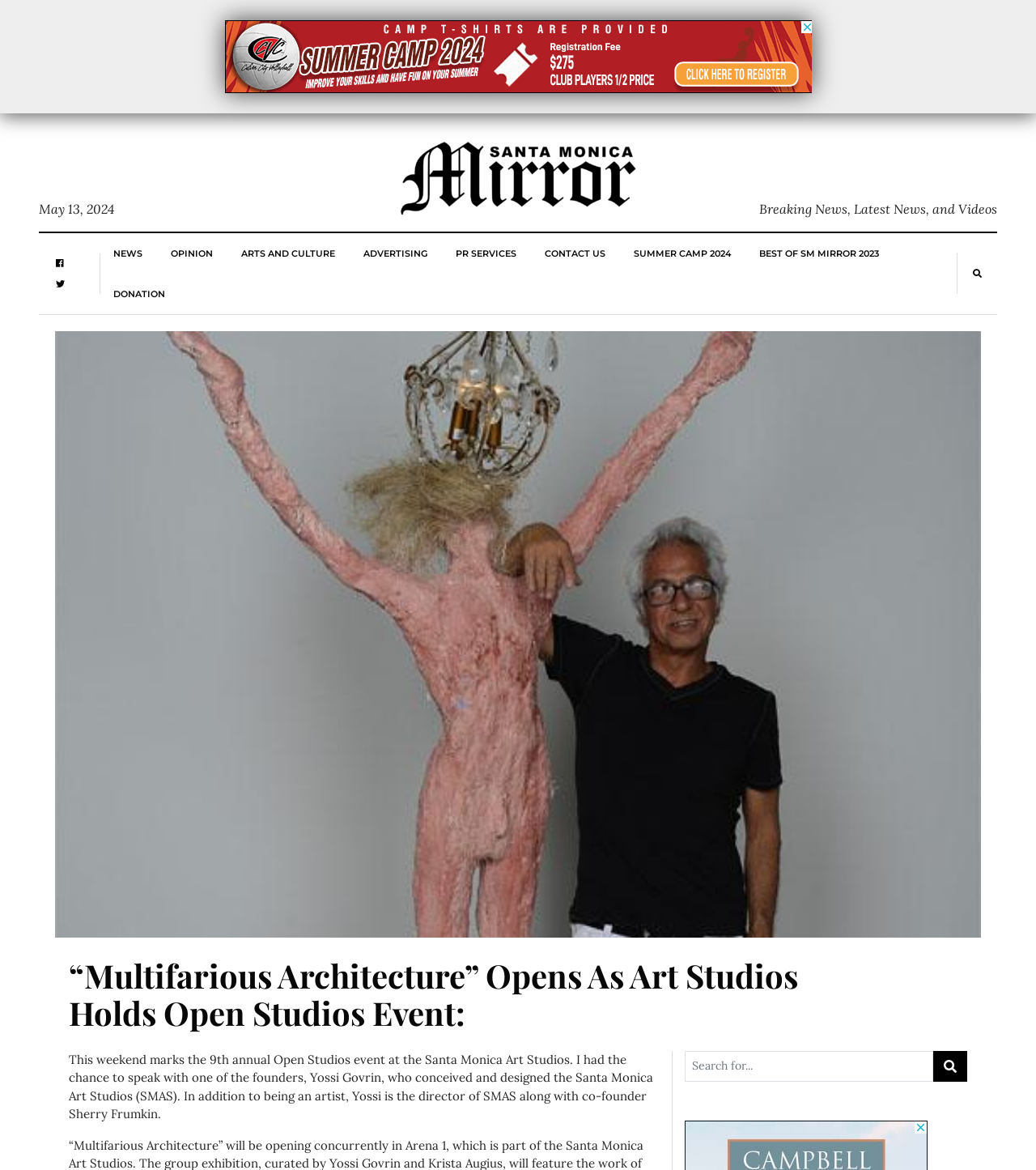What is the profession of Yossi Govrin?
Based on the image, provide a one-word or brief-phrase response.

Artist and director